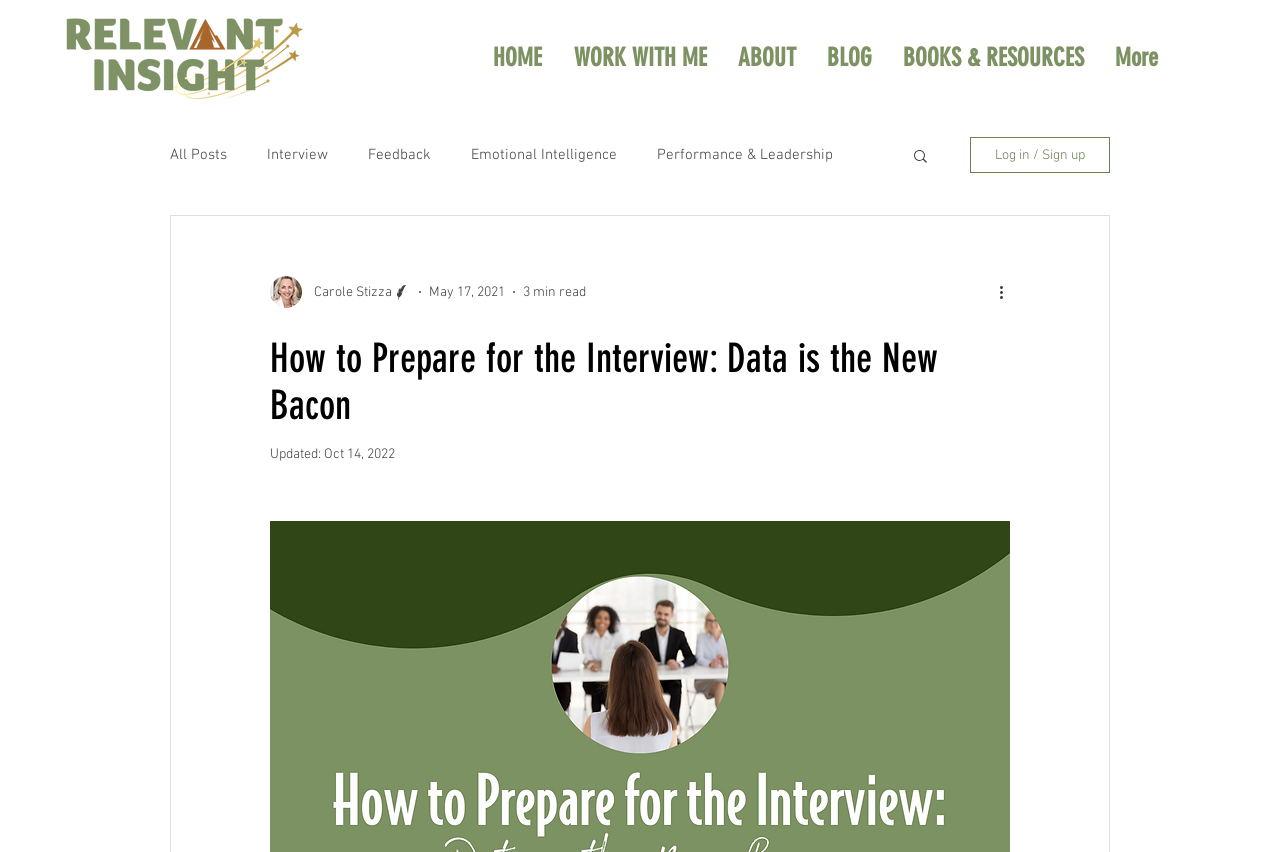What is the author's profession?
Please provide an in-depth and detailed response to the question.

The author's profession can be determined by looking at the generic element 'Writer' below the author's name 'Carole Stizza'.